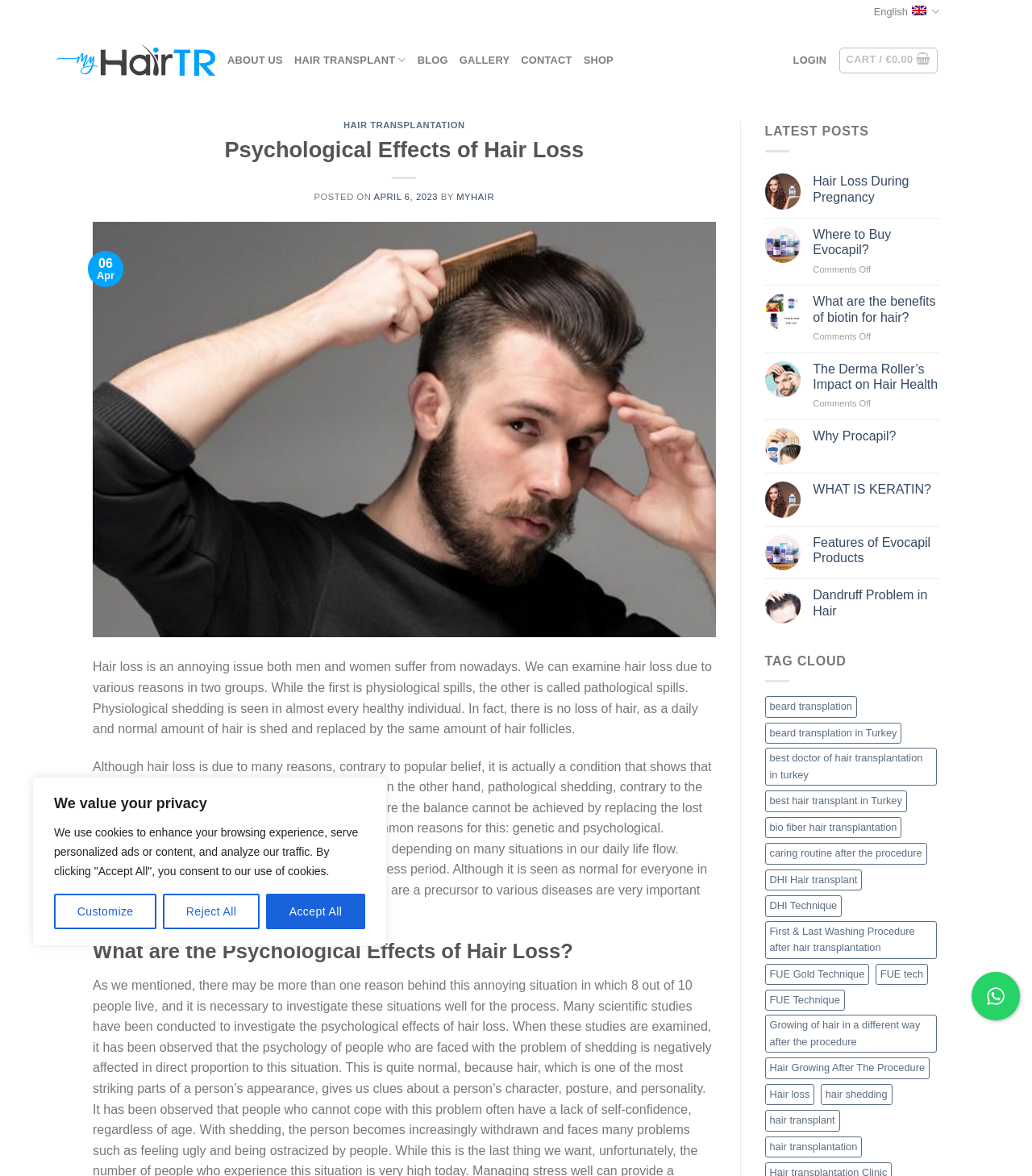How many latest posts are displayed?
Based on the image, answer the question with a single word or brief phrase.

4